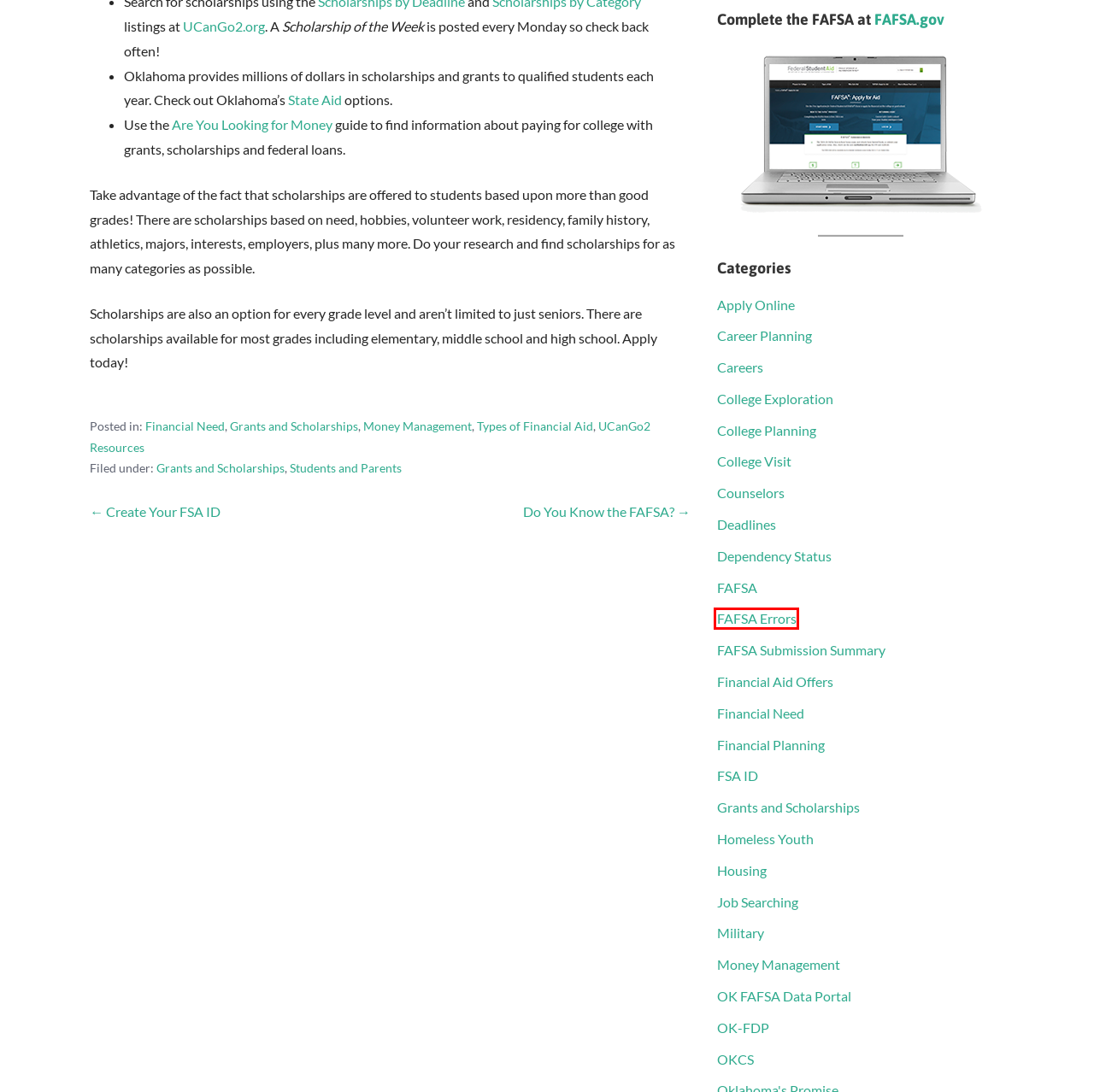You are given a screenshot of a webpage with a red bounding box around an element. Choose the most fitting webpage description for the page that appears after clicking the element within the red bounding box. Here are the candidates:
A. Financial Need – startwithfafsa.org
B. FAFSA Errors – startwithfafsa.org
C. Students and Parents – startwithfafsa.org
D. Dependency Status – startwithfafsa.org
E. UCanGo2 Resources – startwithfafsa.org
F. Financial Aid Offers – startwithfafsa.org
G. Types of Financial Aid – startwithfafsa.org
H. Counselors – startwithfafsa.org

B